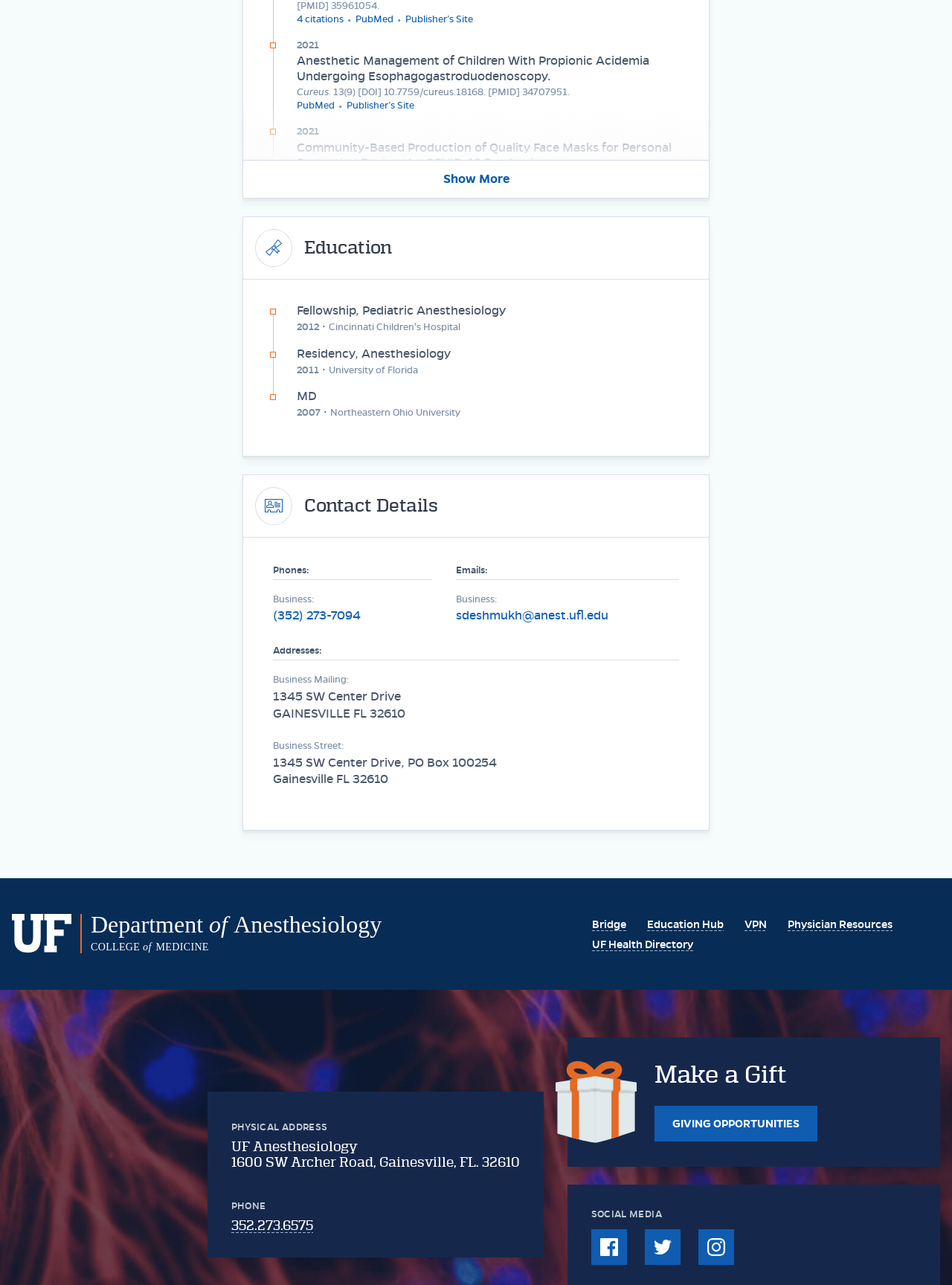What is the function of the button at the bottom of the page?
Using the details shown in the screenshot, provide a comprehensive answer to the question.

The button at the bottom of the page can be found by looking at the button element with bounding box coordinates [0.255, 0.124, 0.745, 0.154], which contains the text 'Show More'. This button likely allows the user to show more articles or content on the page.